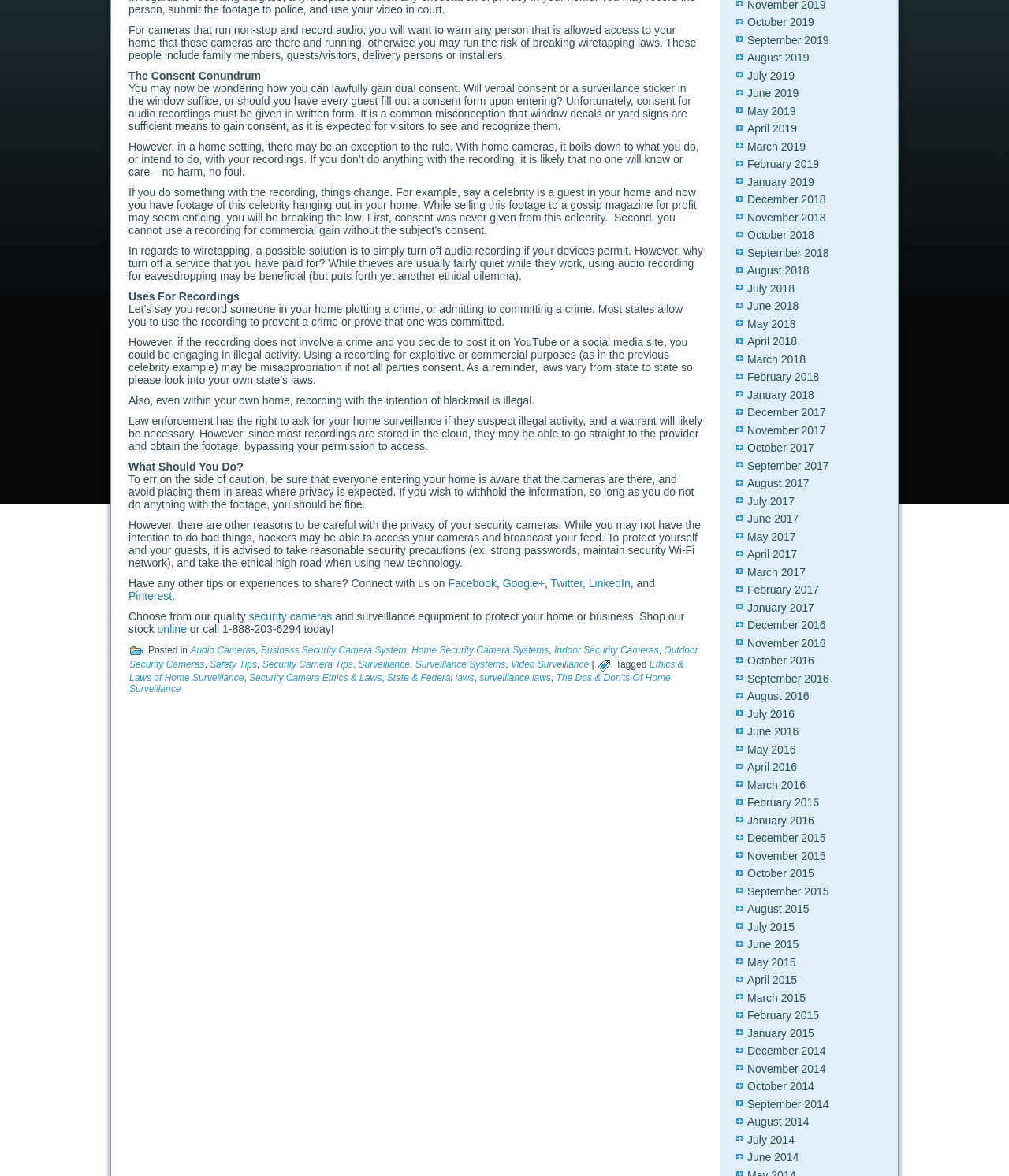Identify the bounding box coordinates for the UI element mentioned here: "Security Camera Ethics & Laws". Provide the coordinates as four float values between 0 and 1, i.e., [left, top, right, bottom].

[0.247, 0.572, 0.378, 0.581]